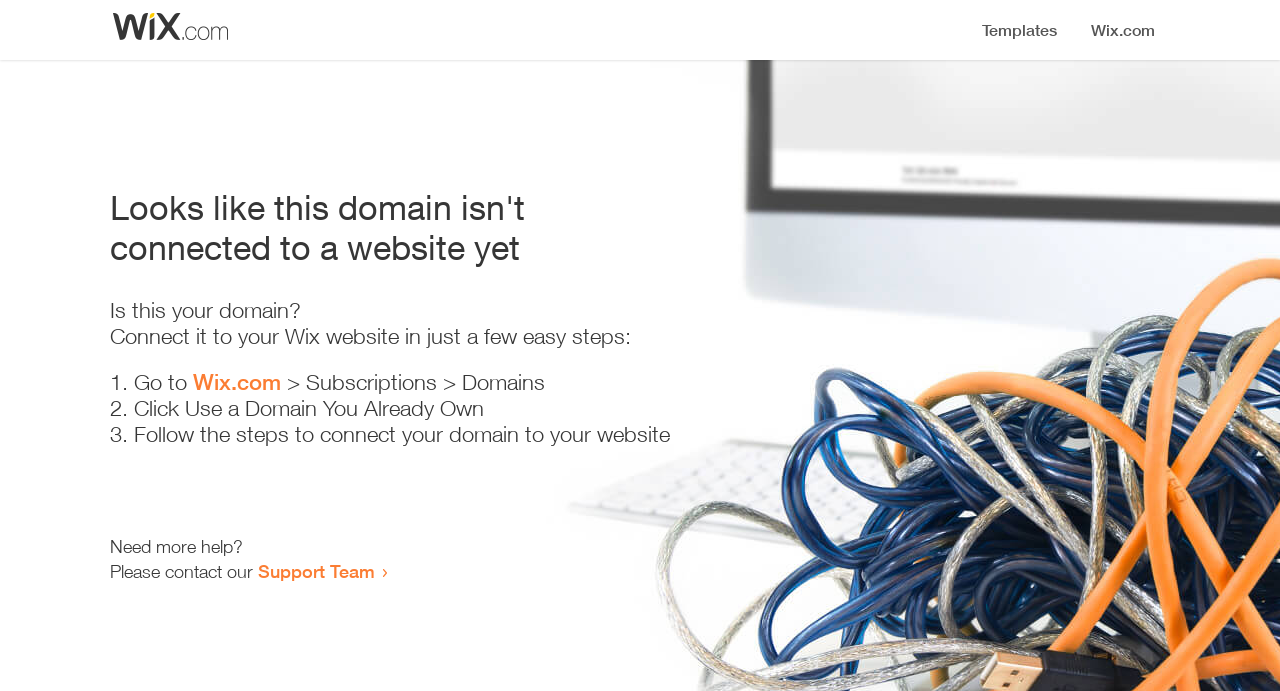What is the purpose of this webpage?
From the screenshot, provide a brief answer in one word or phrase.

To guide domain connection